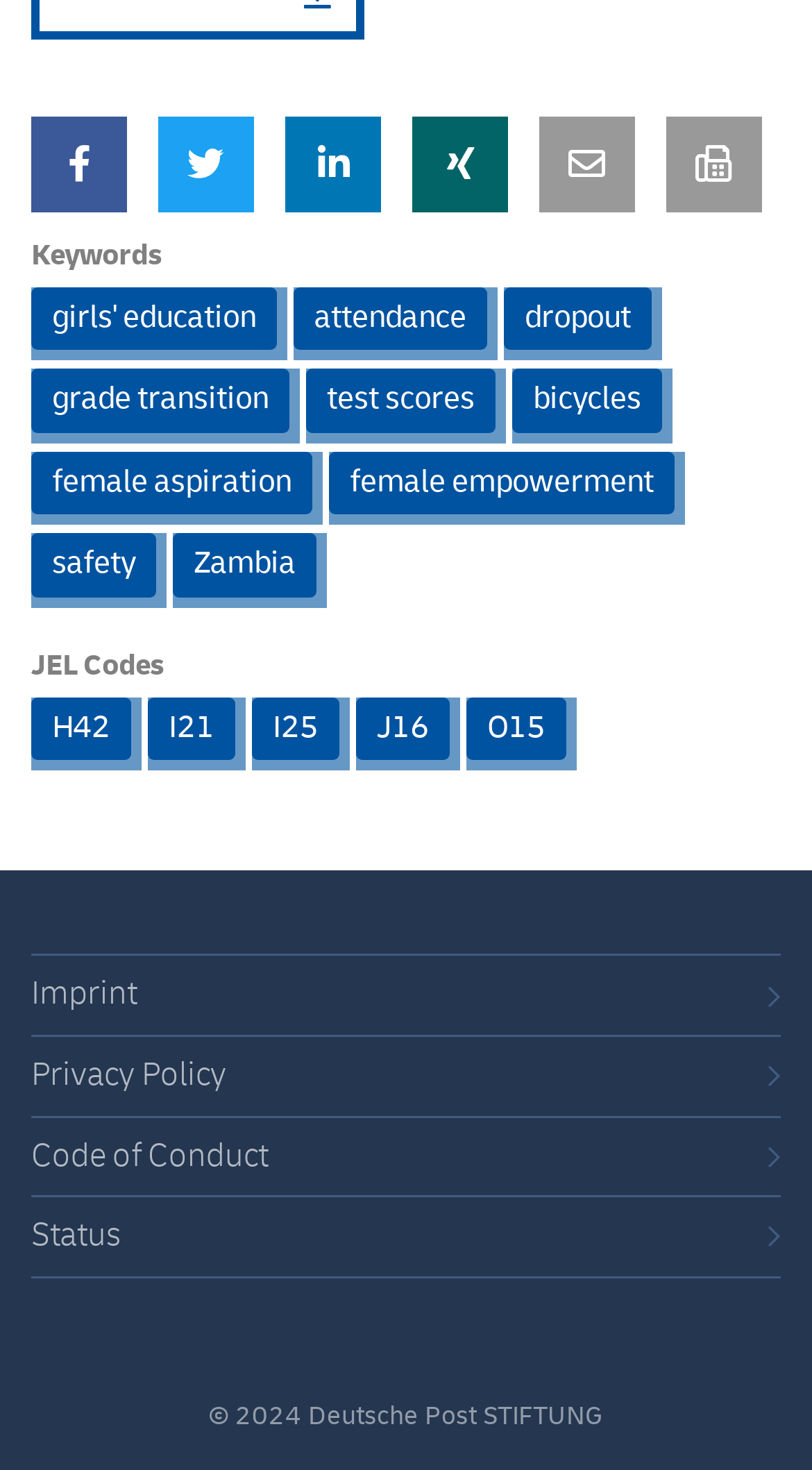Please specify the bounding box coordinates for the clickable region that will help you carry out the instruction: "Input your email".

None